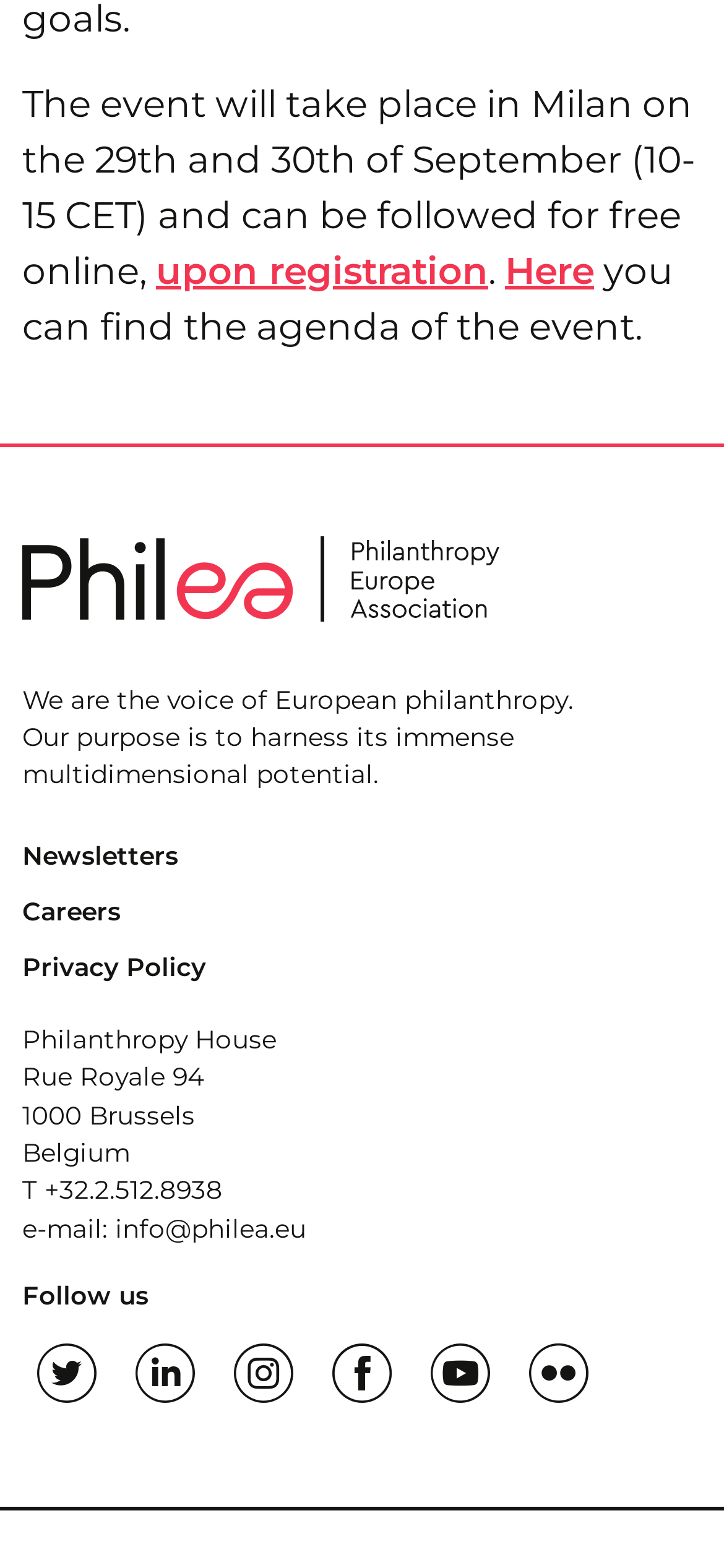How can I contact Philanthropy House?
Please use the visual content to give a single word or phrase answer.

T +32.2.512.8938 or e-mail: info@philea.eu